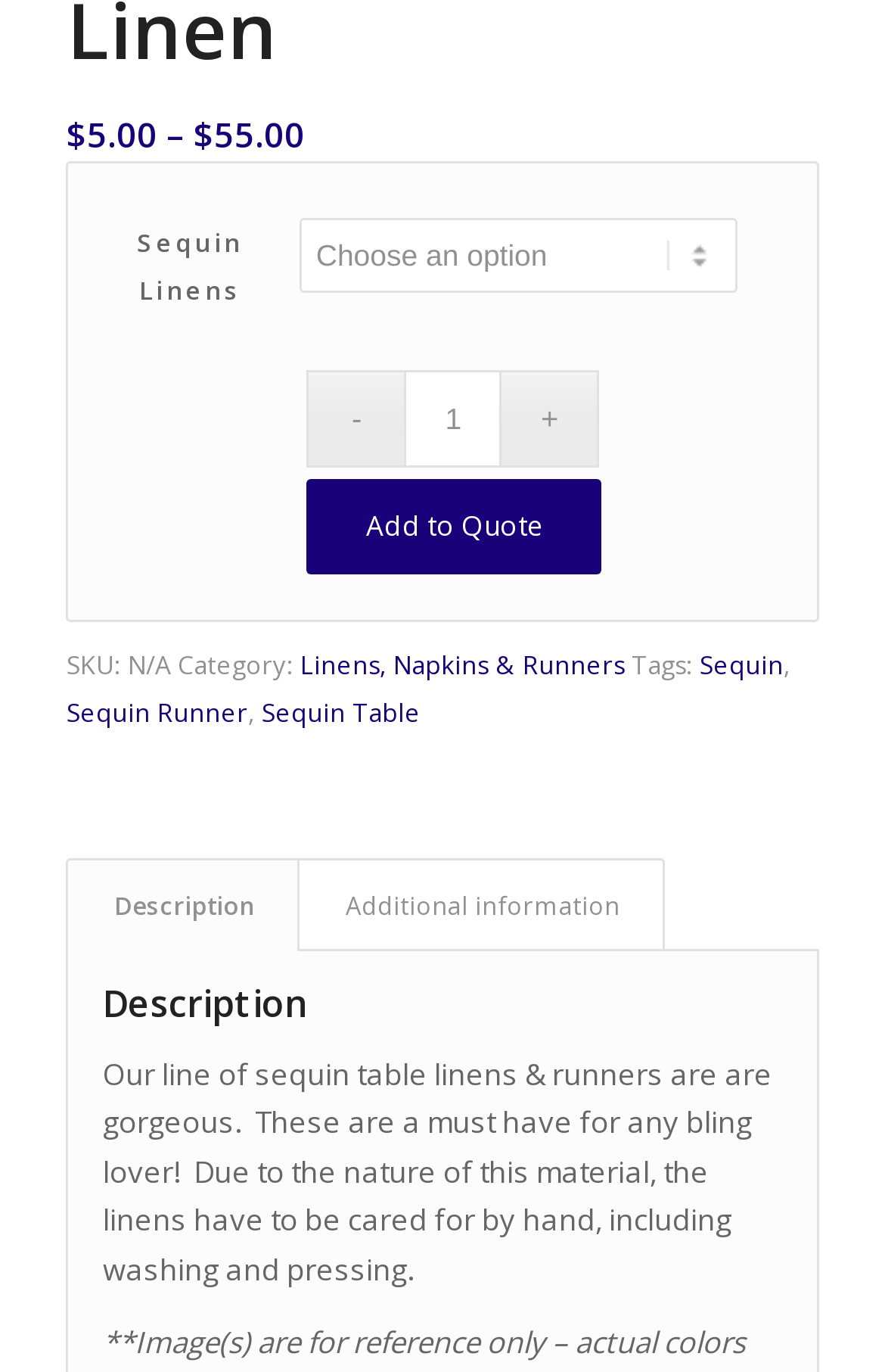Please respond in a single word or phrase: 
What is the product name?

Sequin Linens